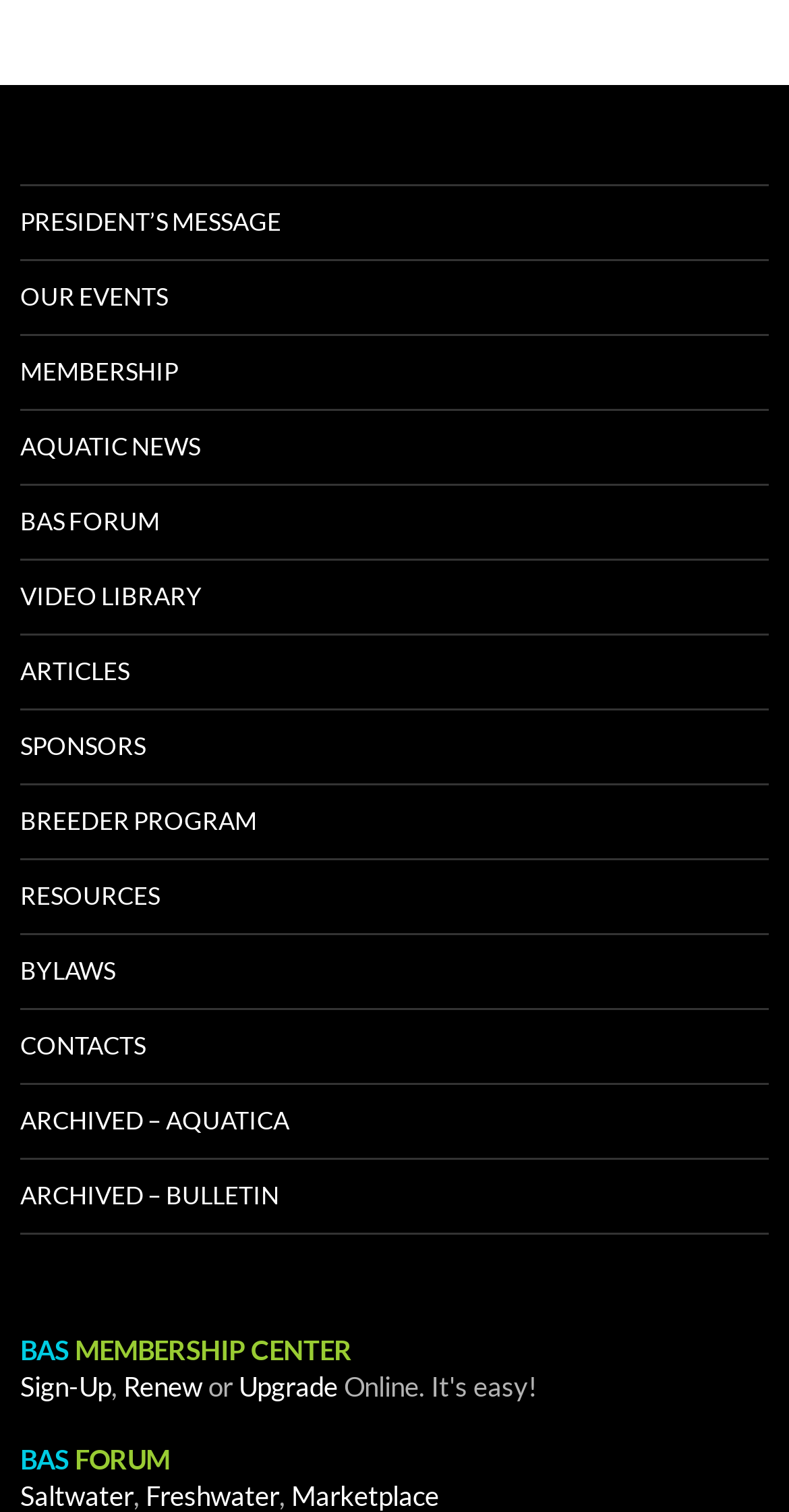Answer this question in one word or a short phrase: What is the name of the forum?

BAS FORUM